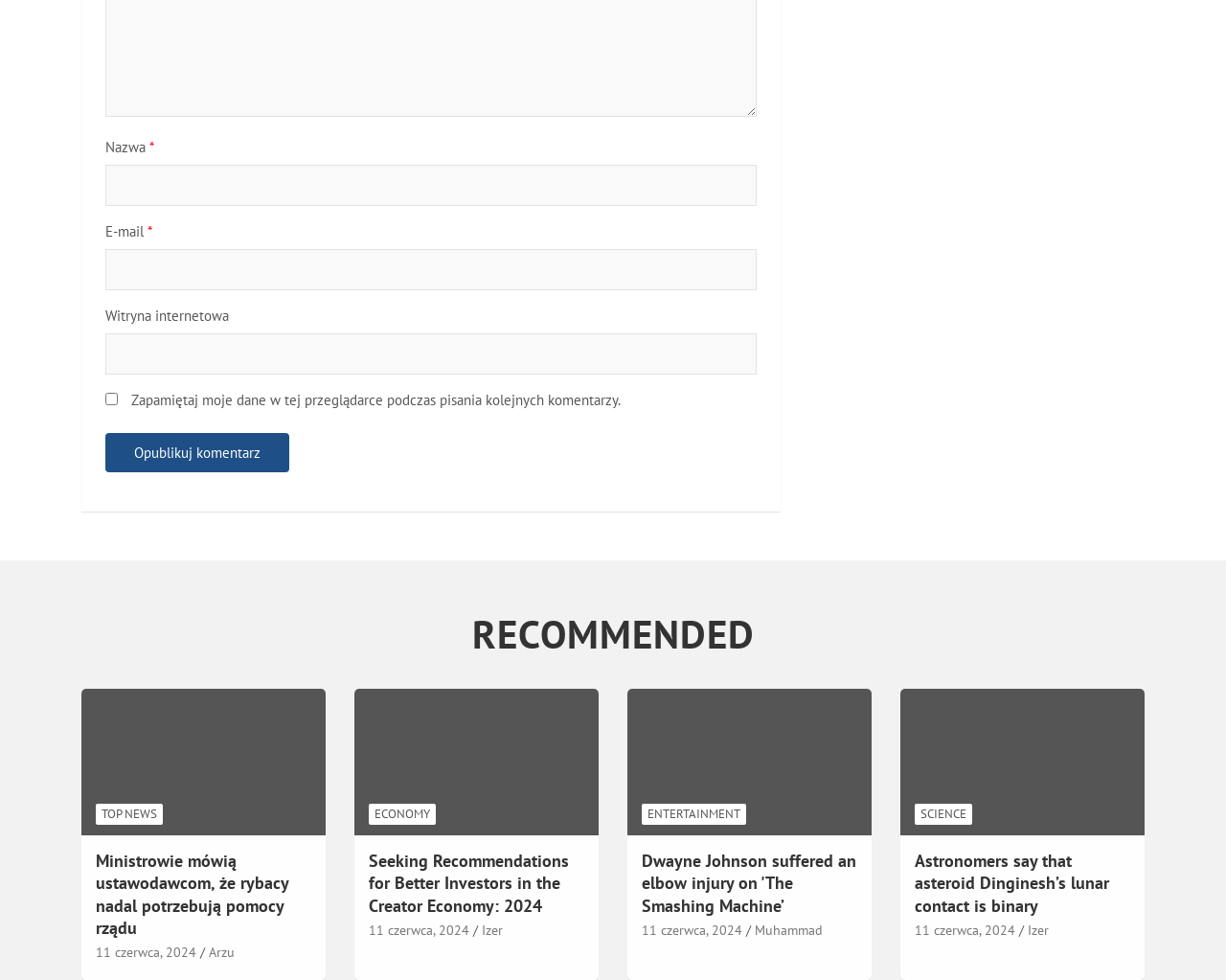Given the content of the image, can you provide a detailed answer to the question?
What categories are available on the webpage?

The webpage has several headings and links that categorize the content into different sections, including RECOMMENDED, TOP NEWS, ECONOMY, ENTERTAINMENT, and SCIENCE.